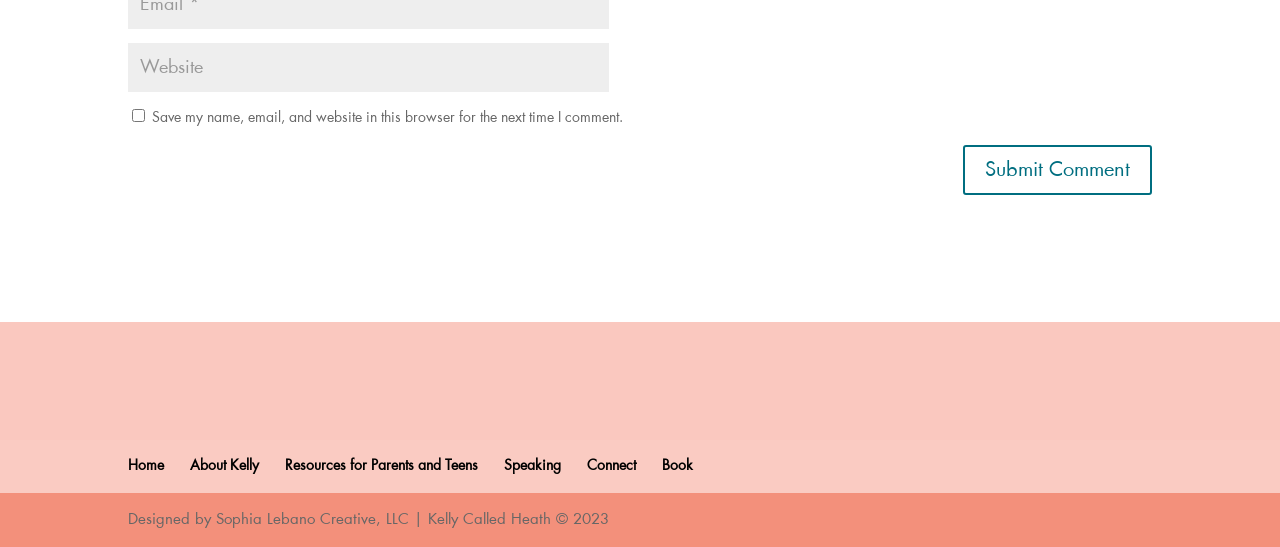Locate the bounding box coordinates of the element that needs to be clicked to carry out the instruction: "Enter website". The coordinates should be given as four float numbers ranging from 0 to 1, i.e., [left, top, right, bottom].

[0.1, 0.079, 0.476, 0.169]